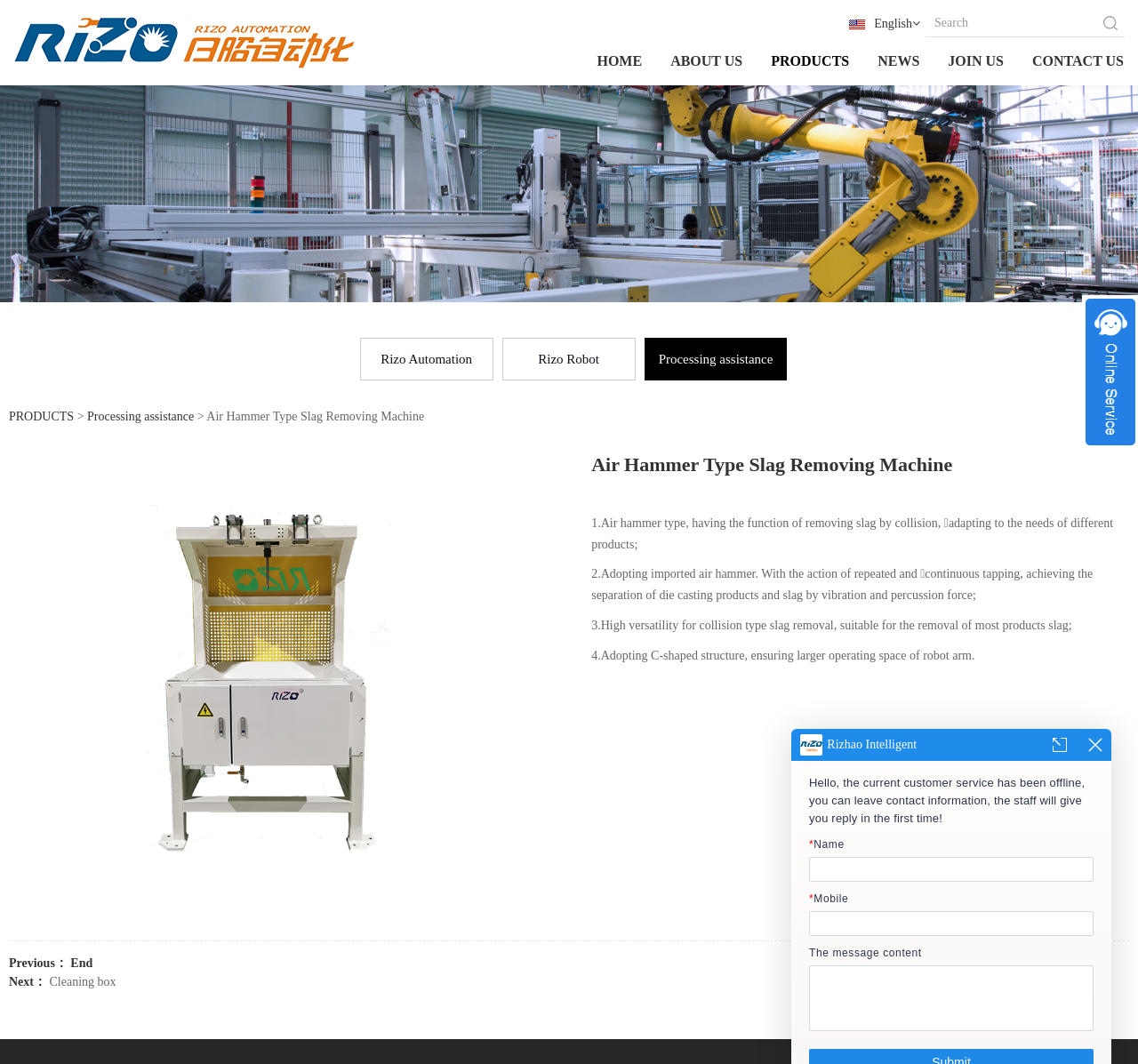Using the information in the image, could you please answer the following question in detail:
What is the next product link?

The next product link is obtained from the link element with the text 'Cleaning box' in the main content, which is located at the coordinates [0.043, 0.916, 0.102, 0.929].